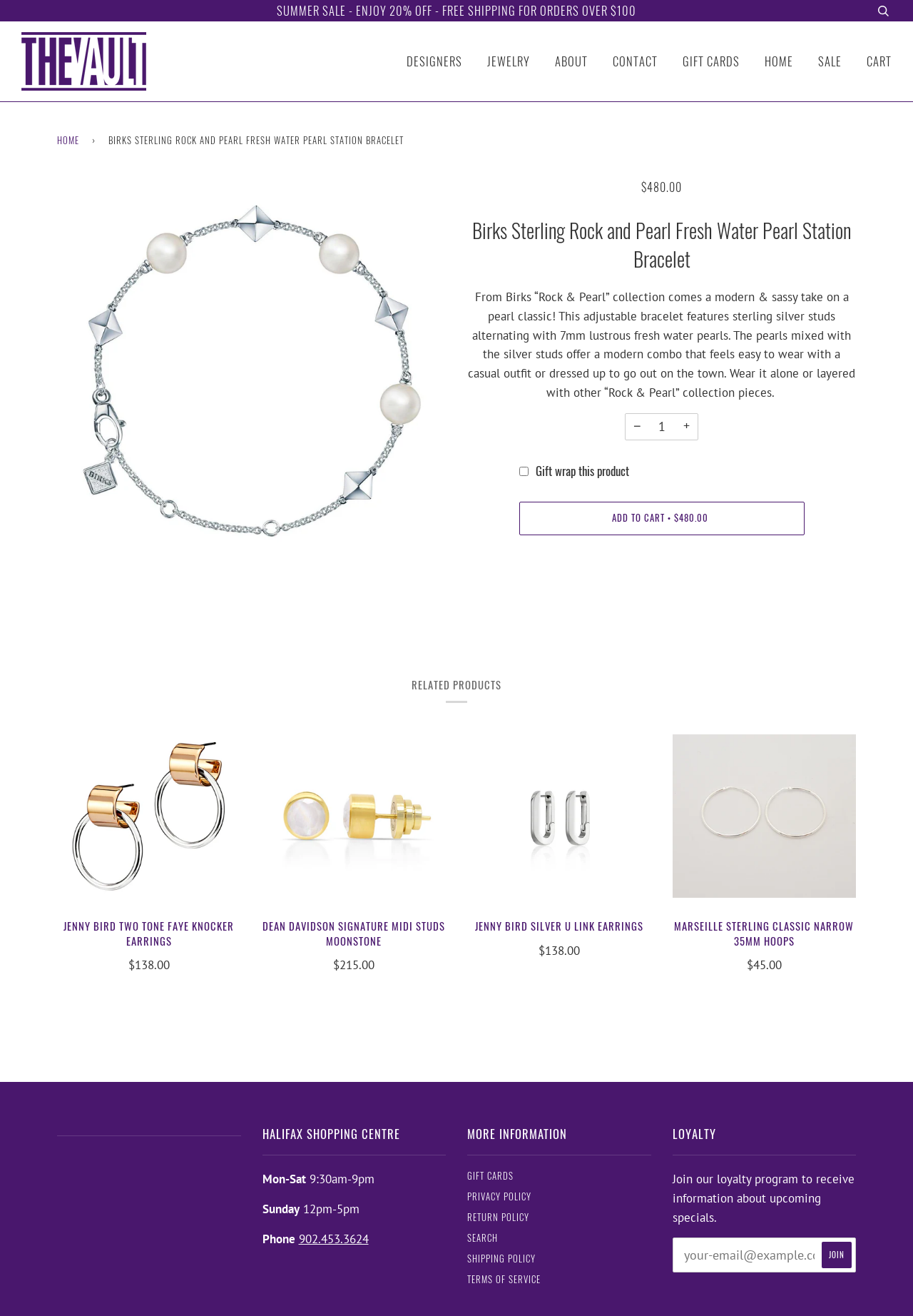What is the purpose of the checkbox below the product description?
Provide an in-depth answer to the question, covering all aspects.

The purpose of the checkbox below the product description can be found in the checkbox element with the text 'Gift wrap this product' located below the product description, which allows customers to opt for gift wrapping their purchase.